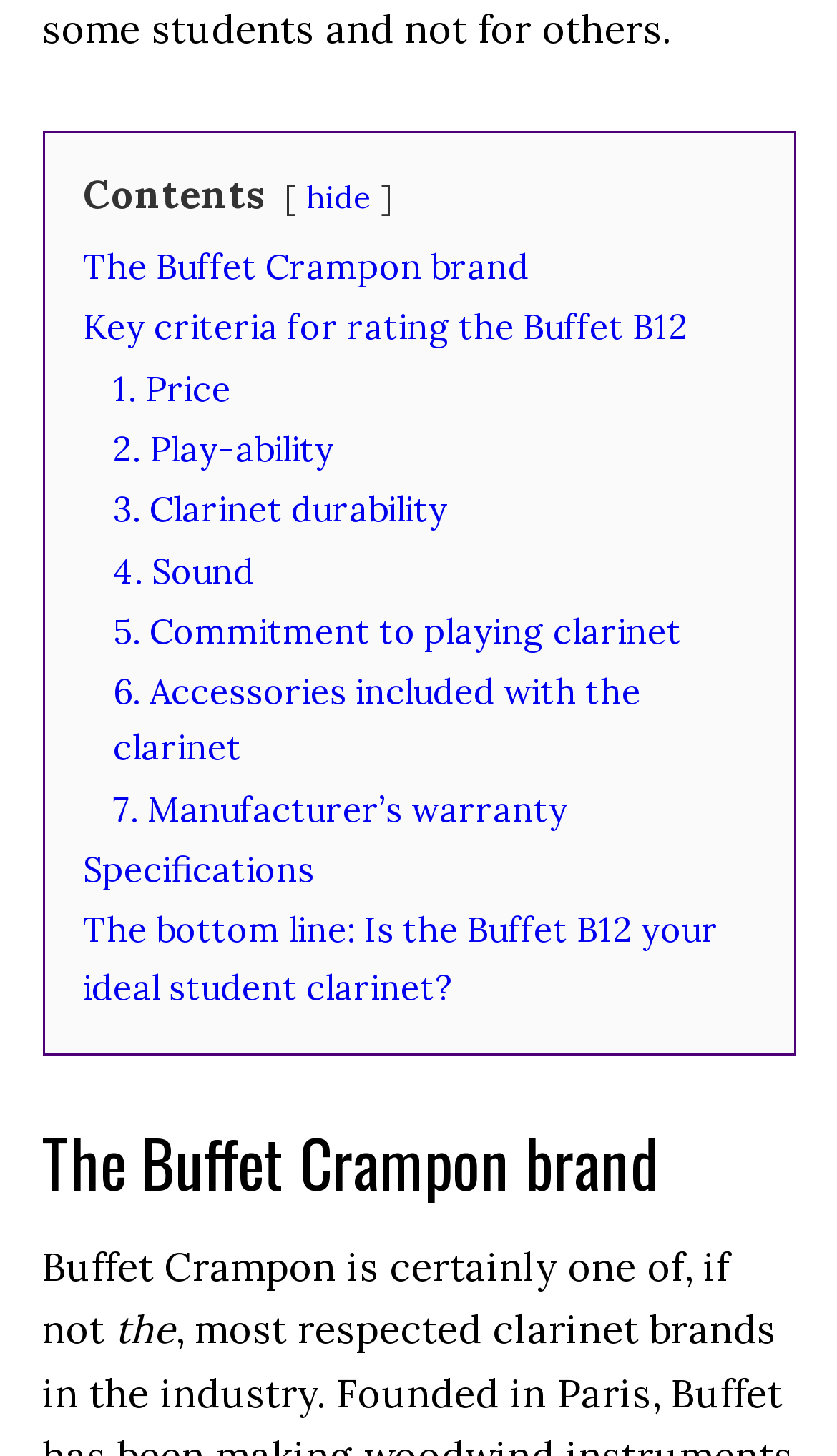With reference to the screenshot, provide a detailed response to the question below:
Is there a section about the specifications of the clarinet?

Yes, there is a section about the specifications of the clarinet, which is linked as 'Specifications' in the first section of the webpage.